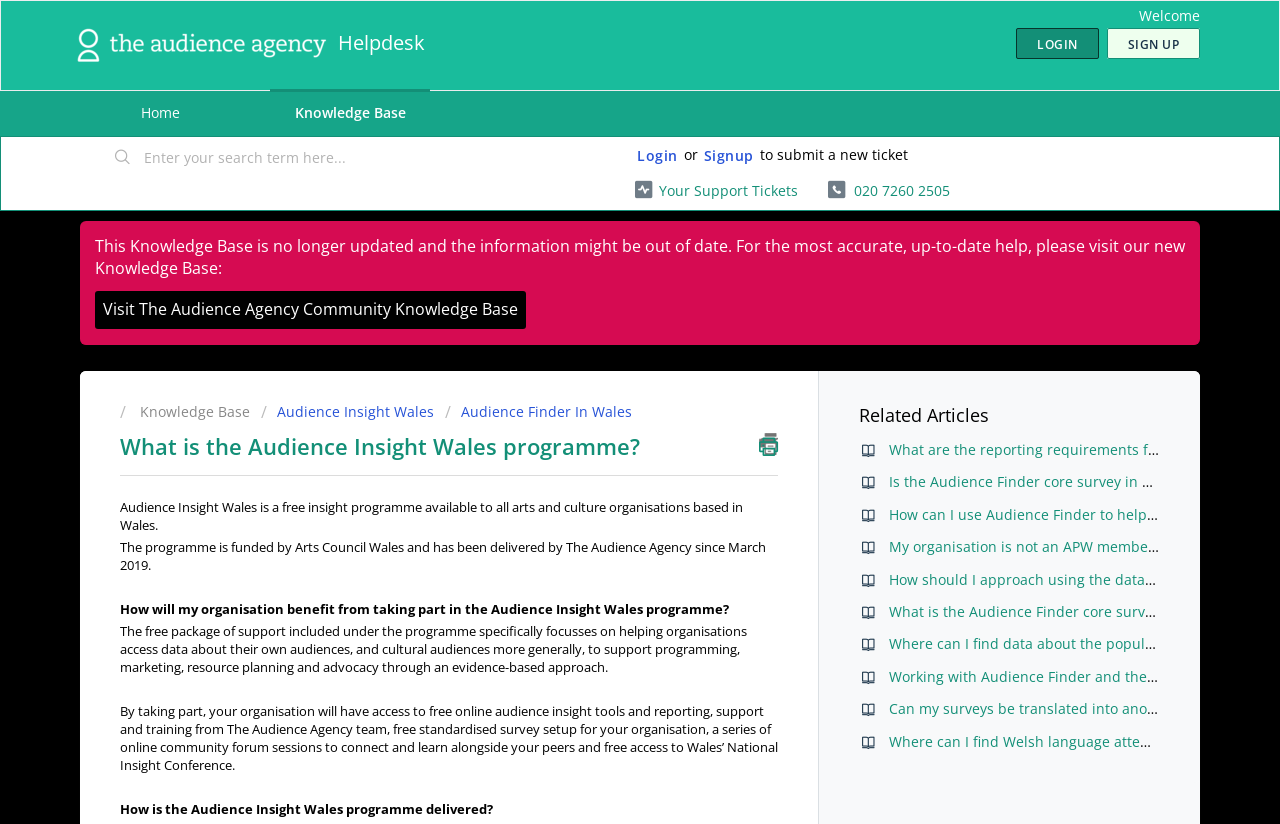Find and indicate the bounding box coordinates of the region you should select to follow the given instruction: "Visit the Knowledge Base".

[0.211, 0.108, 0.336, 0.165]